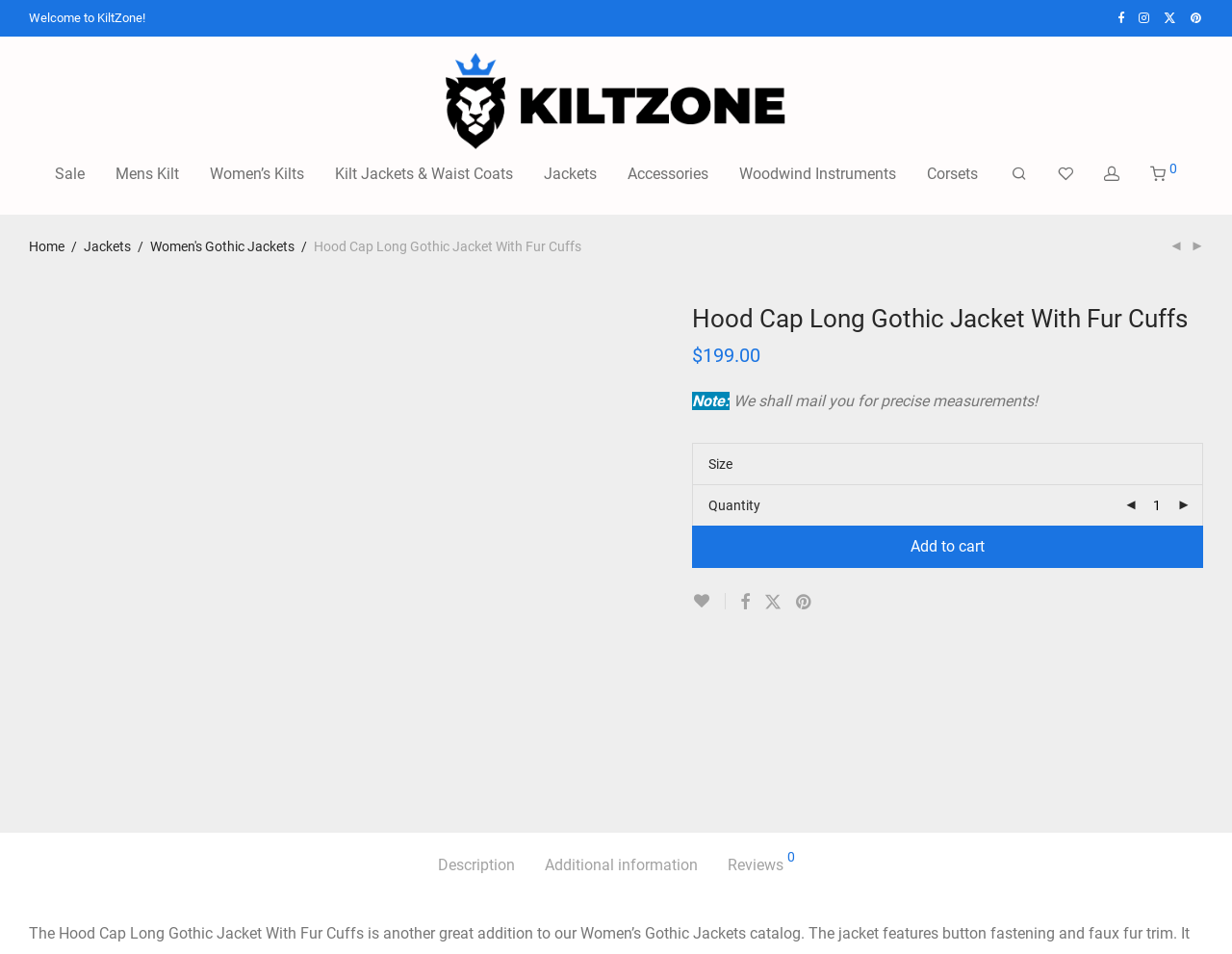How many reviews are there for this product?
Provide a detailed answer to the question, using the image to inform your response.

I found the answer by looking at the tablist element on the webpage, which has a tab labeled 'Reviews 0'. This suggests that there are no reviews for this product.